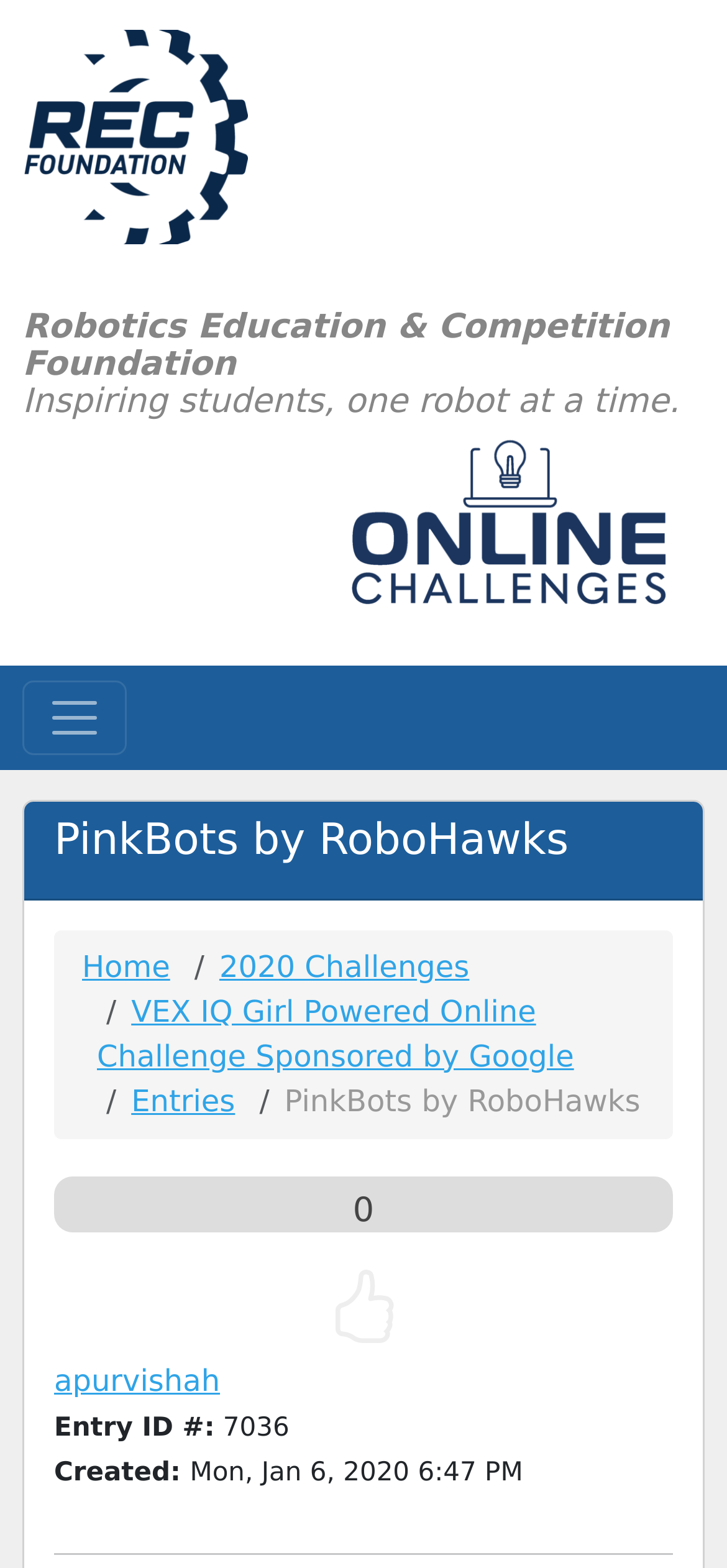Kindly provide the bounding box coordinates of the section you need to click on to fulfill the given instruction: "Go to Online Challenges page".

[0.432, 0.324, 0.969, 0.347]